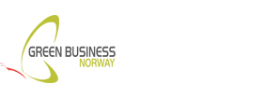What does the stylized green swirl in the logo represent?
Refer to the image and give a detailed response to the question.

The stylized green swirl in the logo is a visual representation of the organization's commitment to sustainability and growth, which is a key aspect of their mission to promote ecological initiatives and advancements in the Norwegian Cleantech industry.